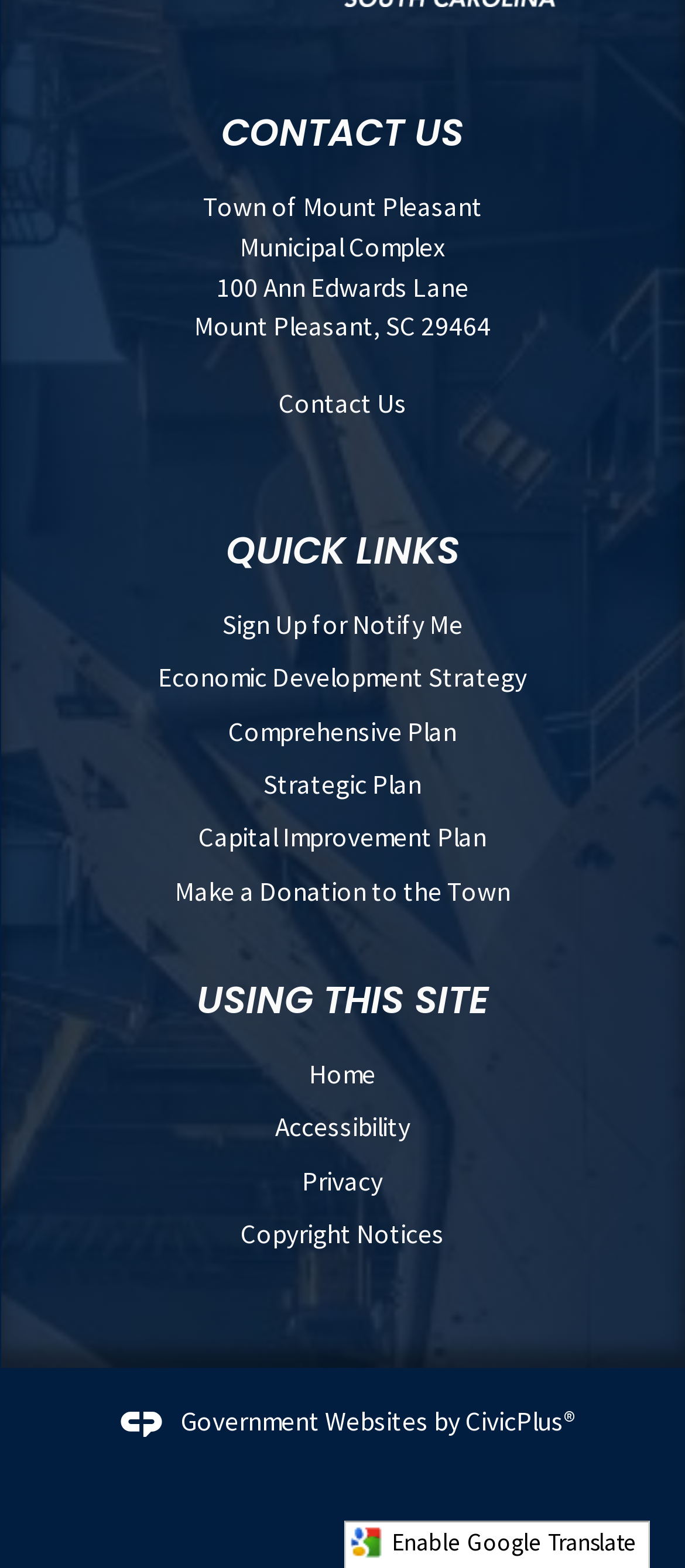Given the element description "Accessibility", identify the bounding box of the corresponding UI element.

[0.401, 0.708, 0.599, 0.729]